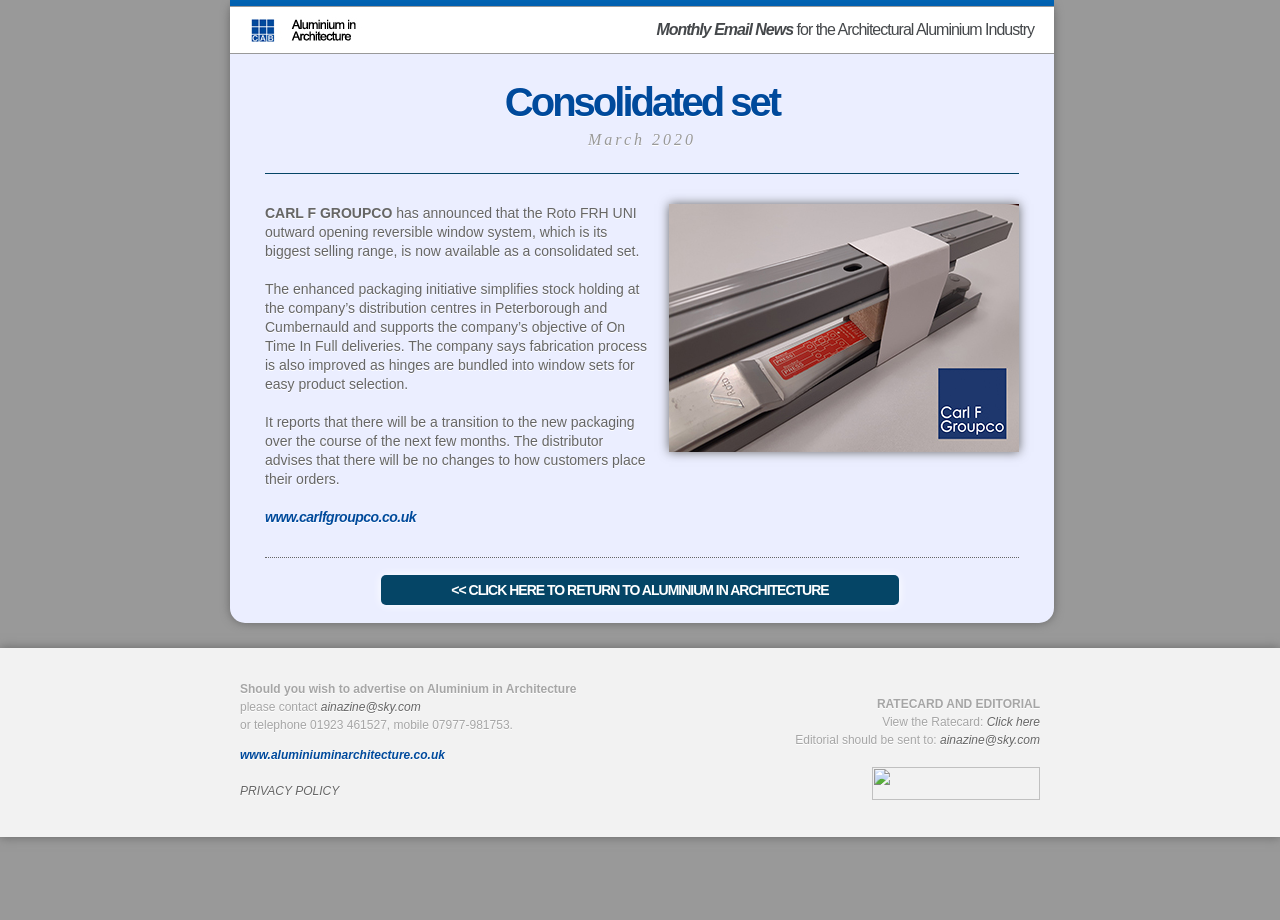Give a short answer to this question using one word or a phrase:
What is the purpose of the consolidated set?

Simplifies stock holding